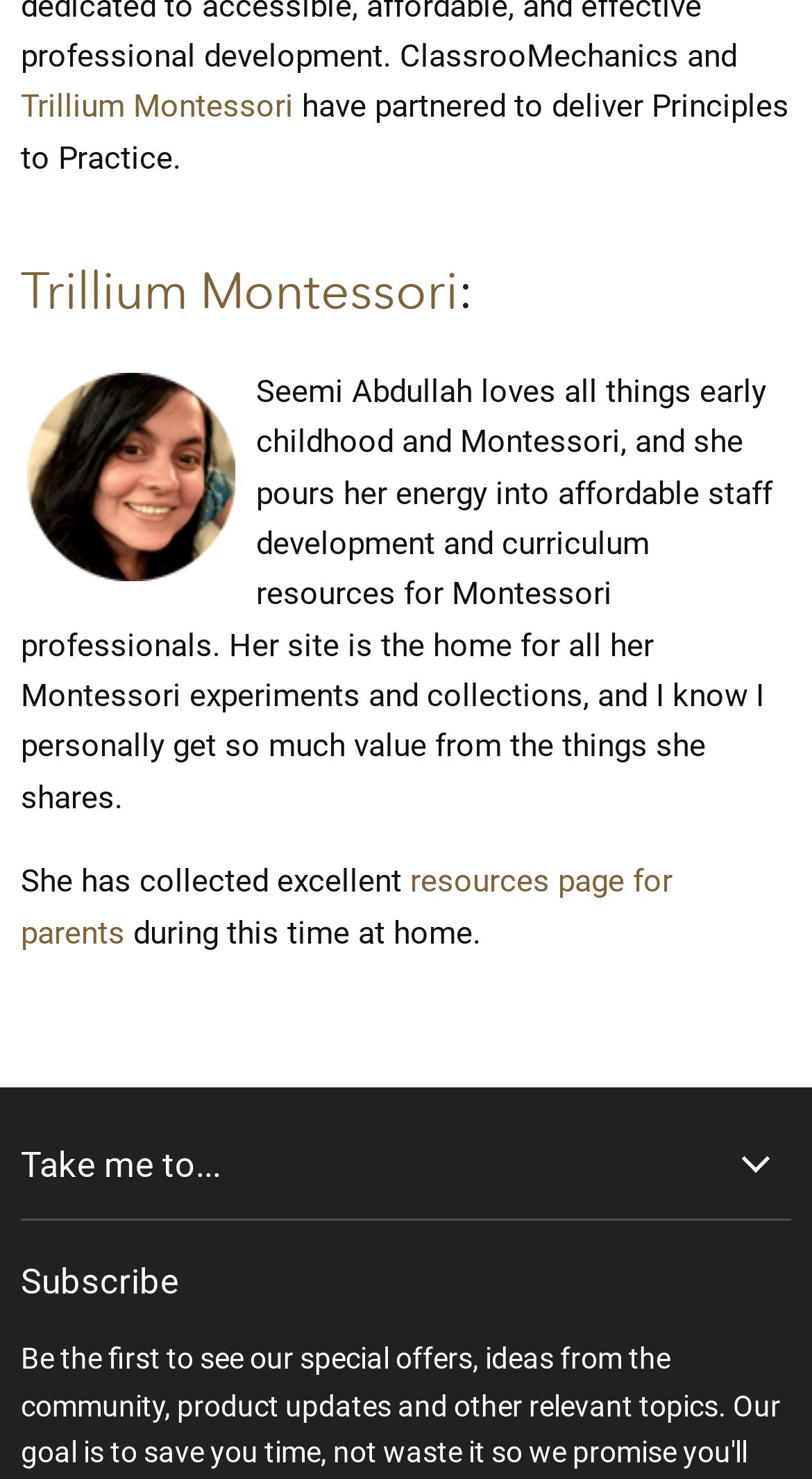Locate the bounding box of the UI element with the following description: "resources page for parents".

[0.026, 0.583, 0.828, 0.643]